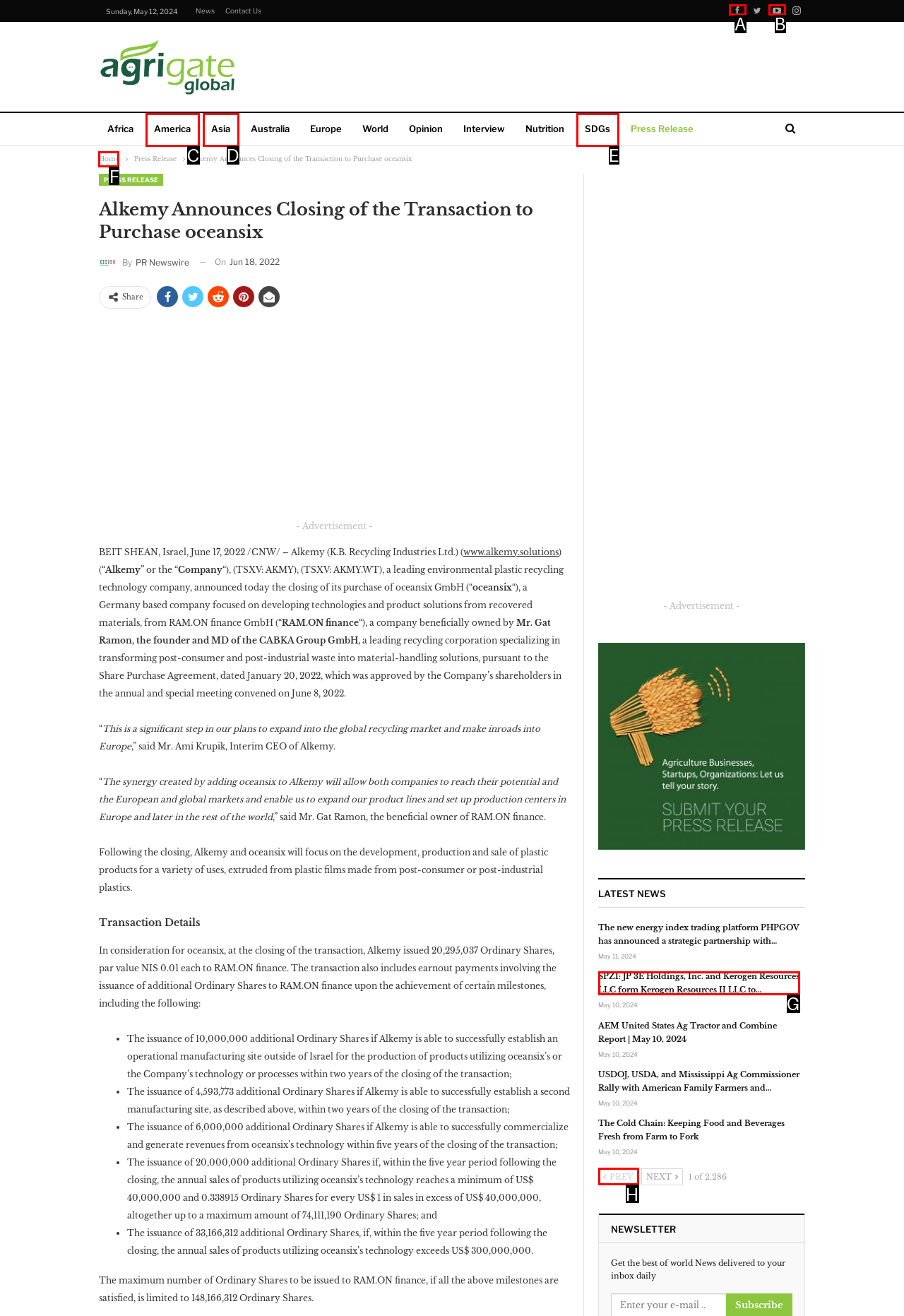Determine which letter corresponds to the UI element to click for this task: Watch the video introducing Showyou 3.0
Respond with the letter from the available options.

None